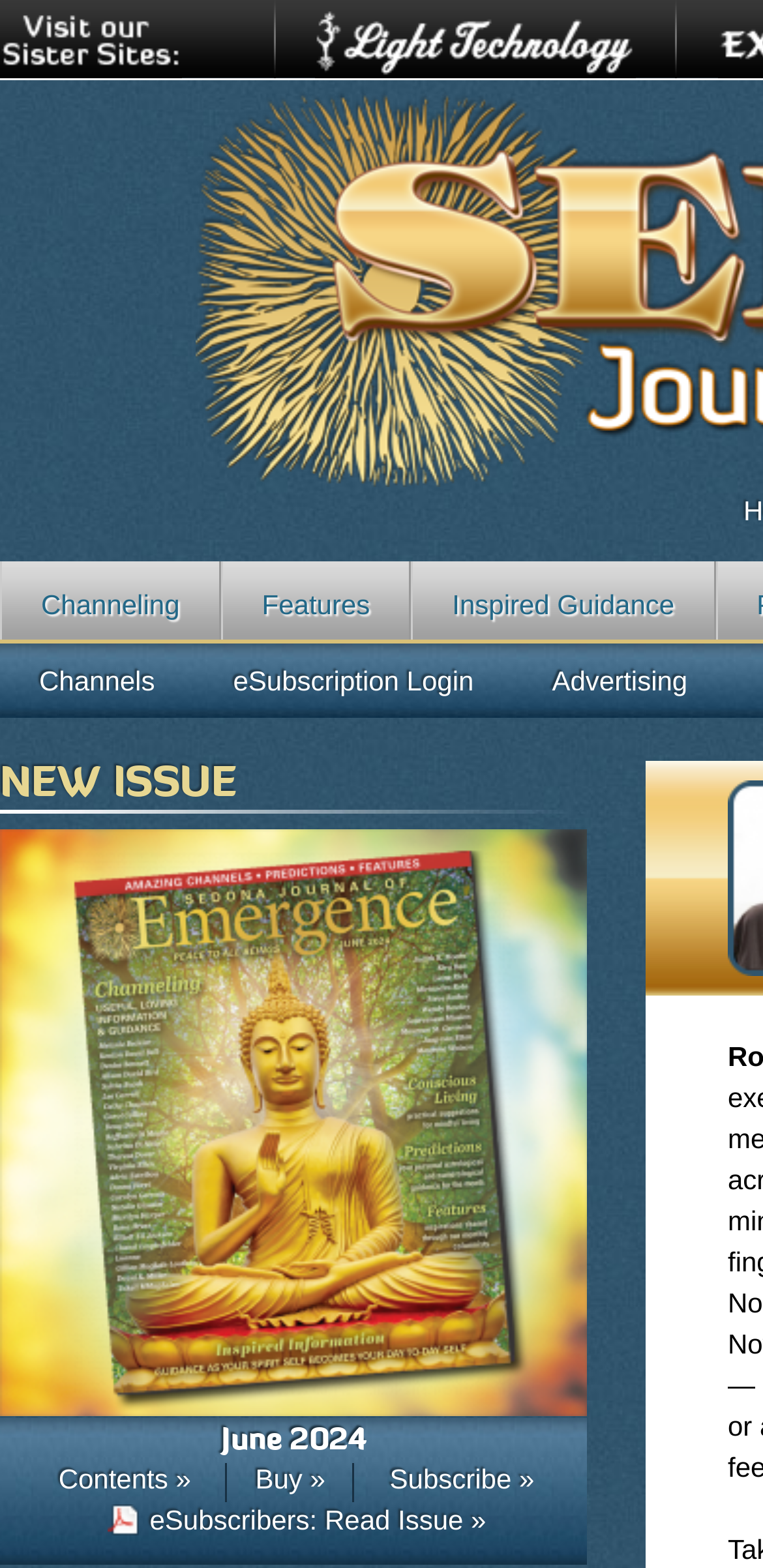Find and generate the main title of the webpage.

The Love-Heat Exercise
Speaks Of Many Truths Through Robert Shapiro